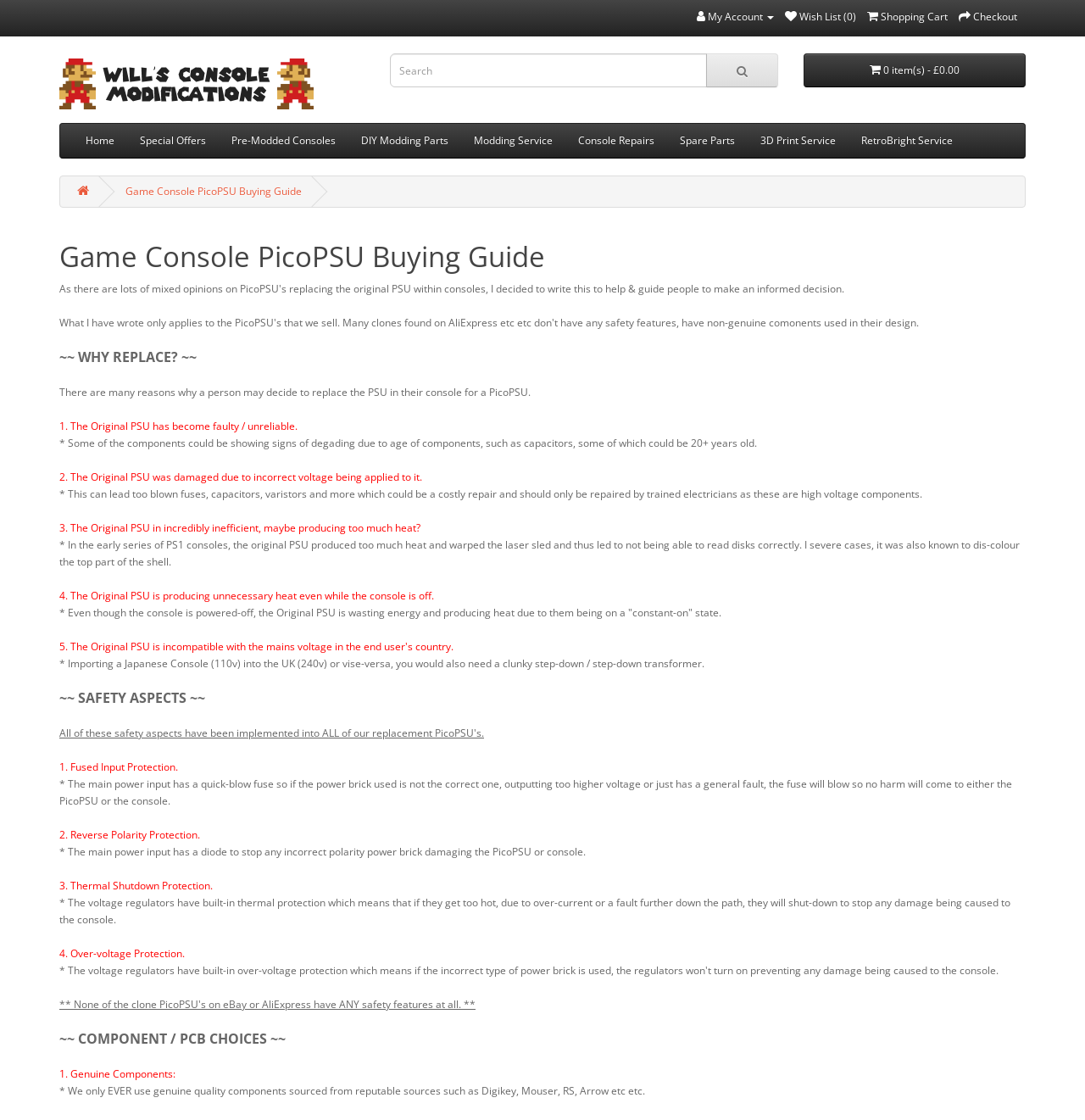Identify the bounding box coordinates of the clickable section necessary to follow the following instruction: "View Wish List". The coordinates should be presented as four float numbers from 0 to 1, i.e., [left, top, right, bottom].

[0.723, 0.008, 0.789, 0.021]